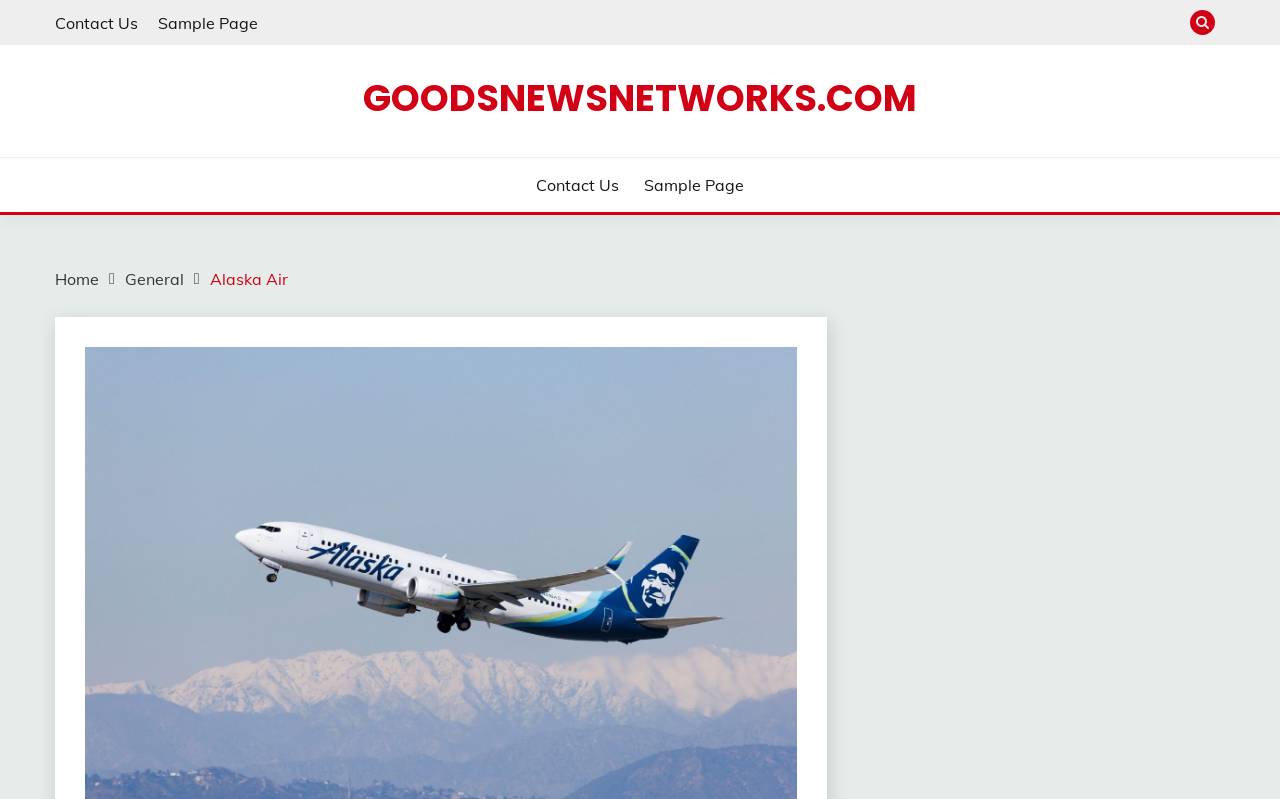Based on the element description: "Contact Us", identify the UI element and provide its bounding box coordinates. Use four float numbers between 0 and 1, [left, top, right, bottom].

[0.043, 0.016, 0.108, 0.041]